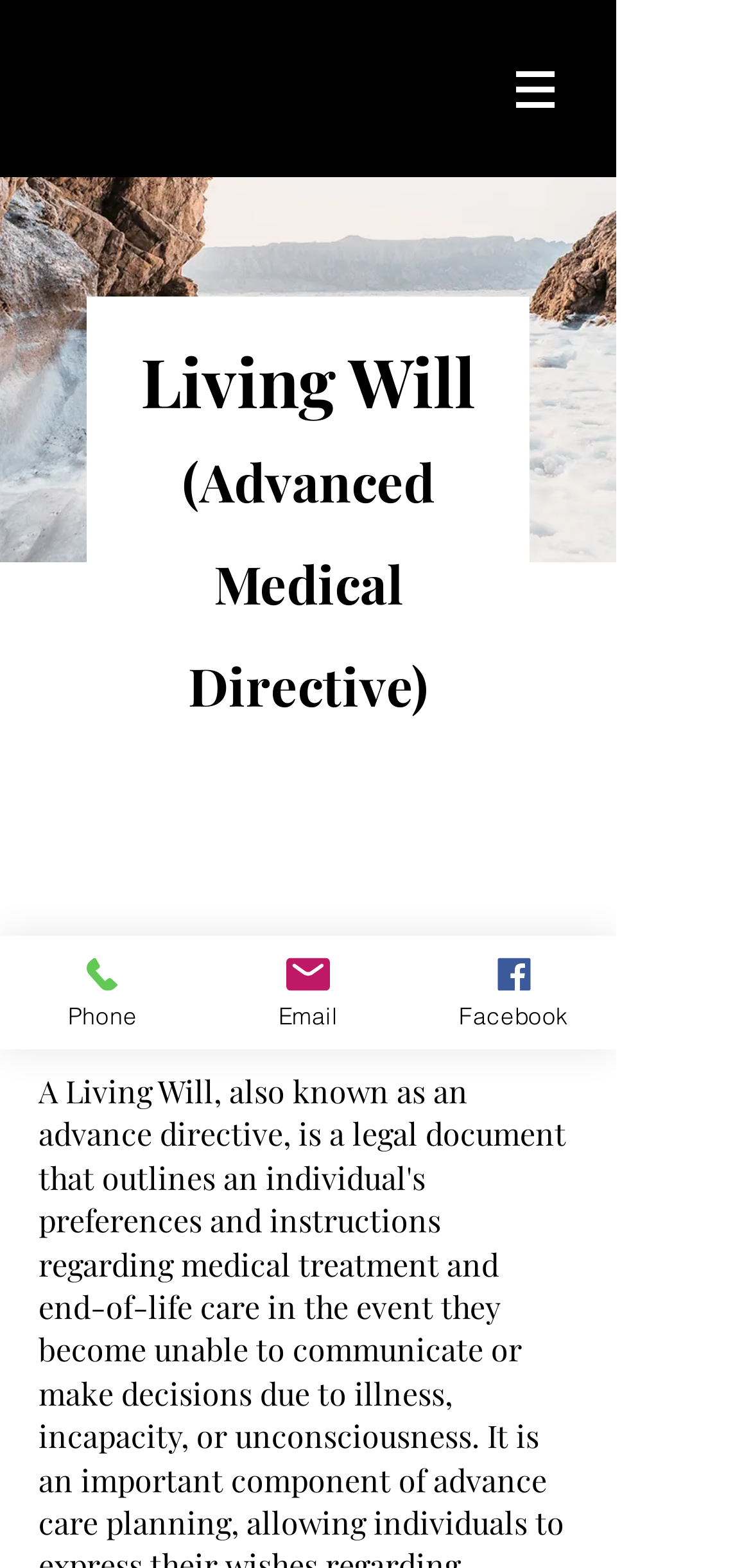Determine the bounding box coordinates for the UI element matching this description: "Phone".

[0.0, 0.597, 0.274, 0.669]